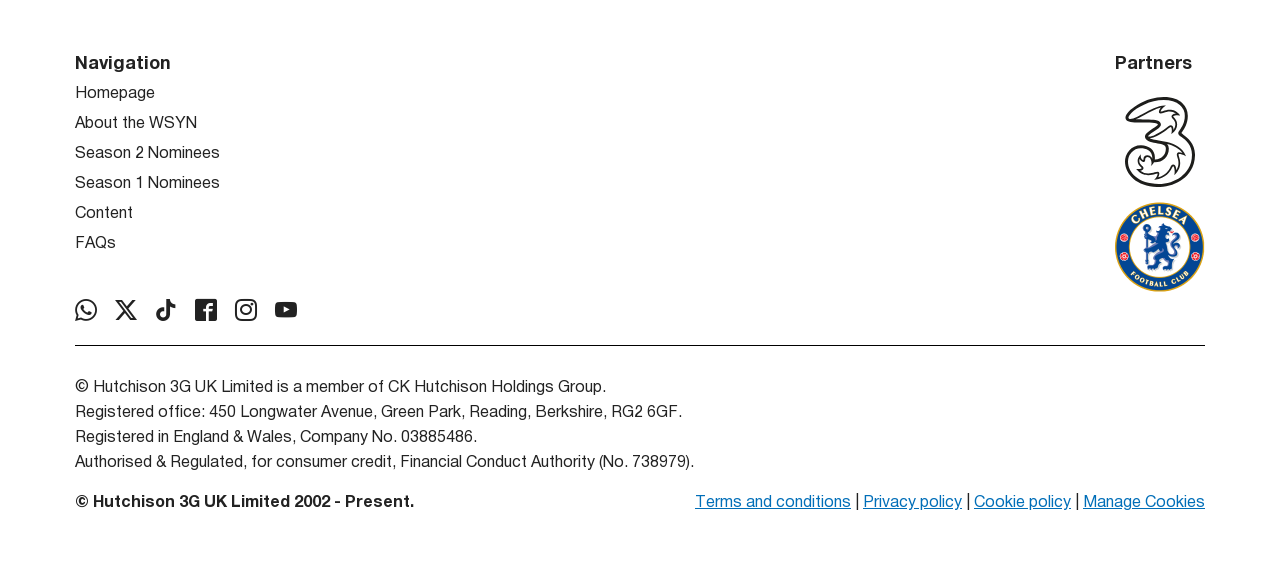Given the content of the image, can you provide a detailed answer to the question?
How many social media links are there?

There are 6 social media links located at the top right corner of the webpage, represented by icons with bounding boxes [0.059, 0.518, 0.09, 0.556], [0.09, 0.518, 0.121, 0.556], [0.121, 0.518, 0.152, 0.556], [0.152, 0.518, 0.184, 0.556], [0.184, 0.518, 0.215, 0.556], and [0.215, 0.518, 0.246, 0.556].